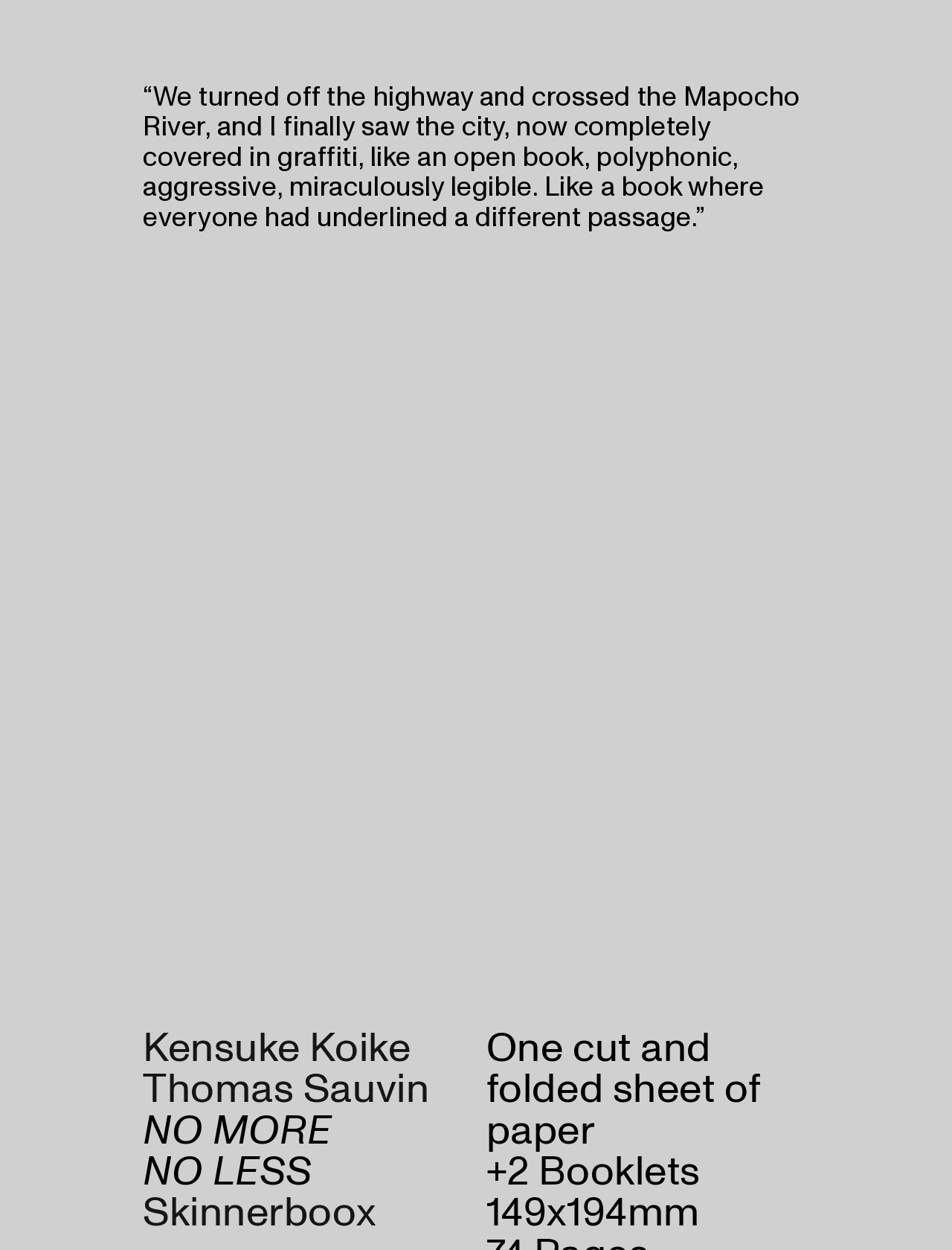What is the text above the links?
Based on the visual content, answer with a single word or a brief phrase.

NO MORE NO LESS